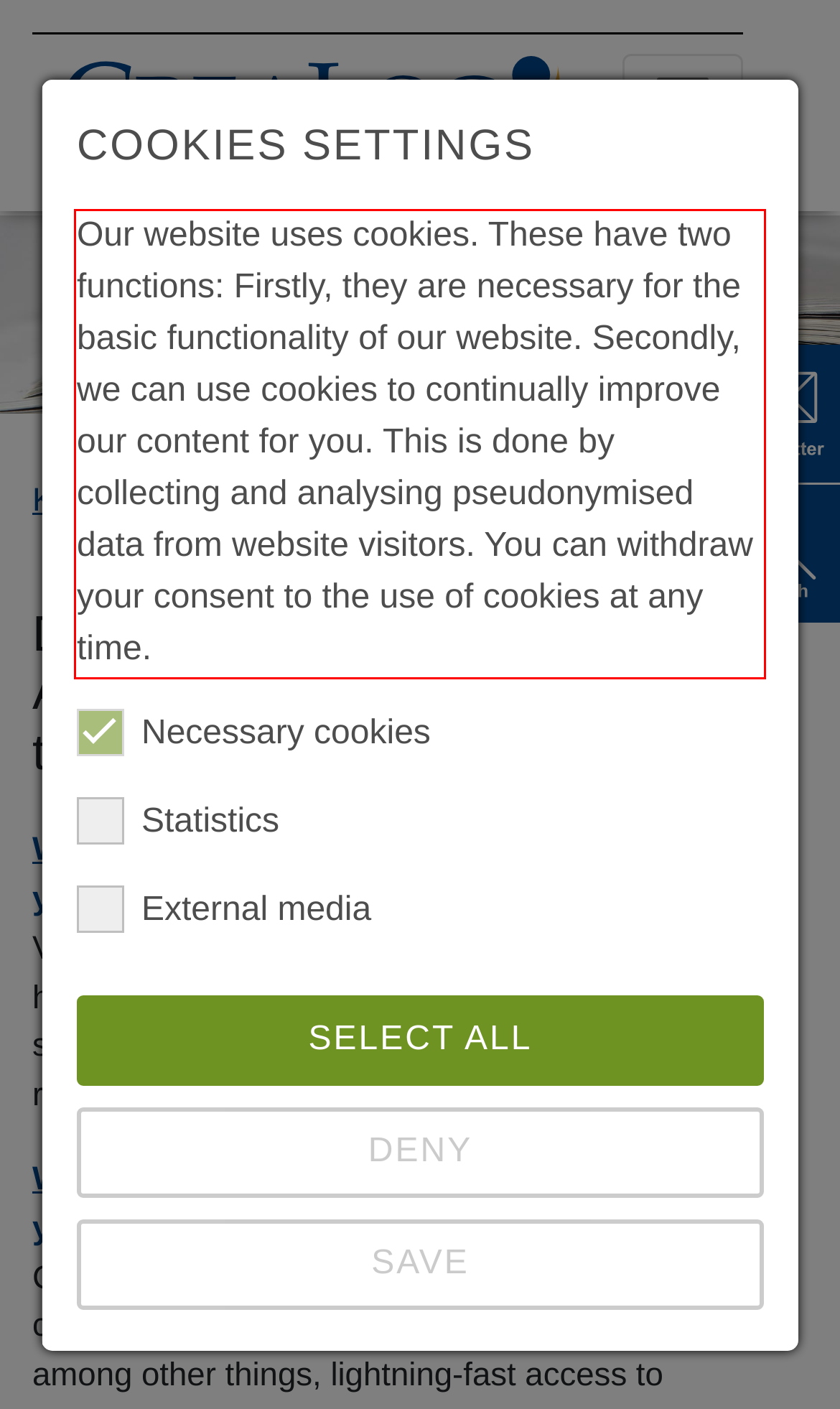The screenshot you have been given contains a UI element surrounded by a red rectangle. Use OCR to read and extract the text inside this red rectangle.

Our website uses cookies. These have two functions: Firstly, they are necessary for the basic functionality of our website. Secondly, we can use cookies to continually improve our content for you. This is done by collecting and analysing pseudonymised data from website visitors. You can withdraw your consent to the use of cookies at any time.